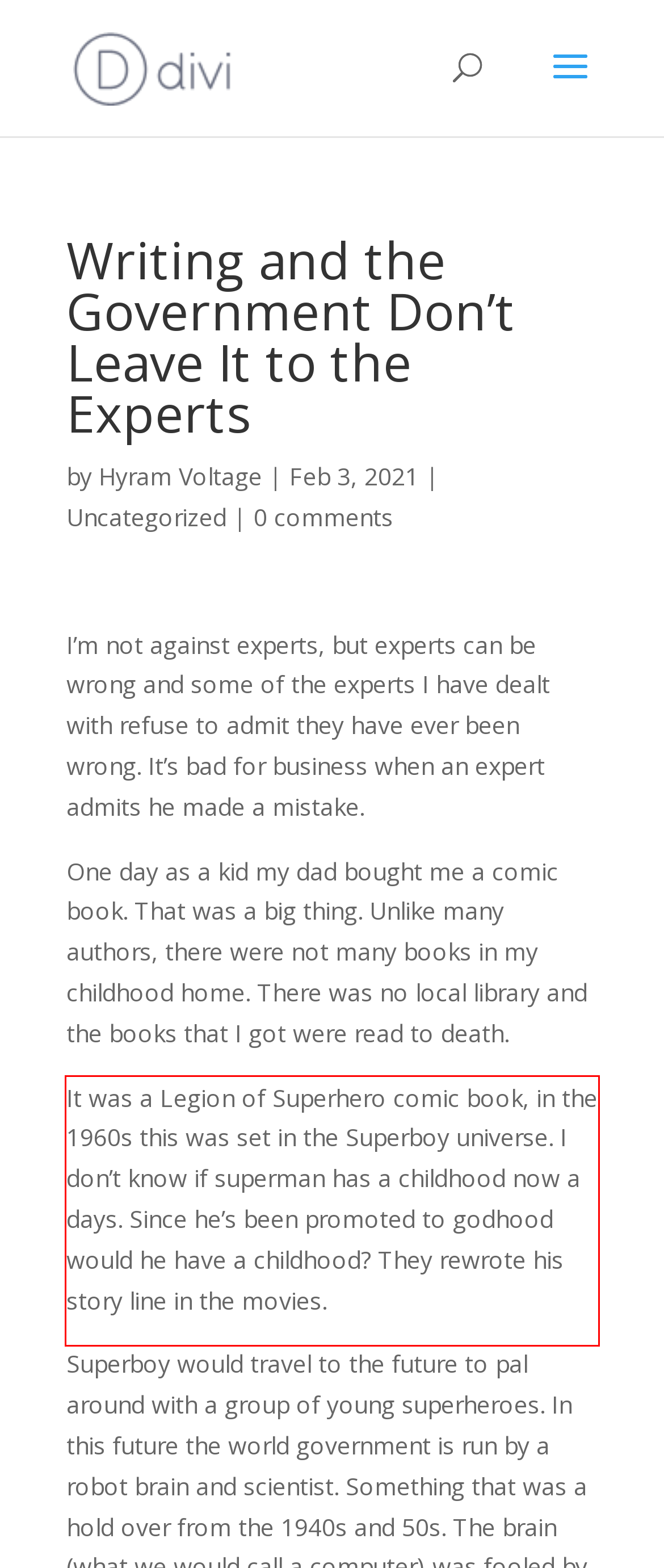Please look at the screenshot provided and find the red bounding box. Extract the text content contained within this bounding box.

It was a Legion of Superhero comic book, in the 1960s this was set in the Superboy universe. I don’t know if superman has a childhood now a days. Since he’s been promoted to godhood would he have a childhood? They rewrote his story line in the movies.